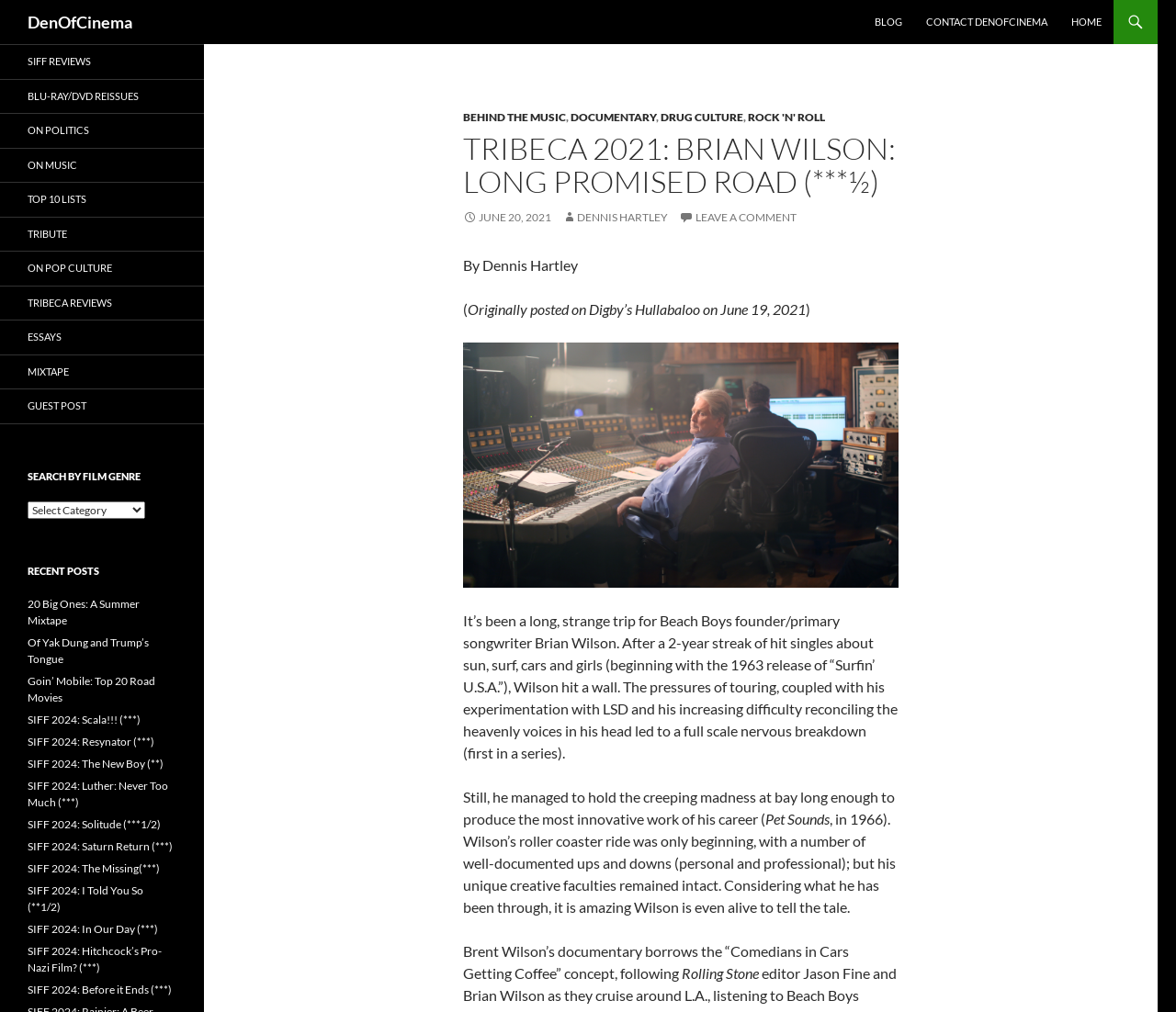Who is the author of the blog post?
Using the image as a reference, answer the question with a short word or phrase.

Dennis Hartley